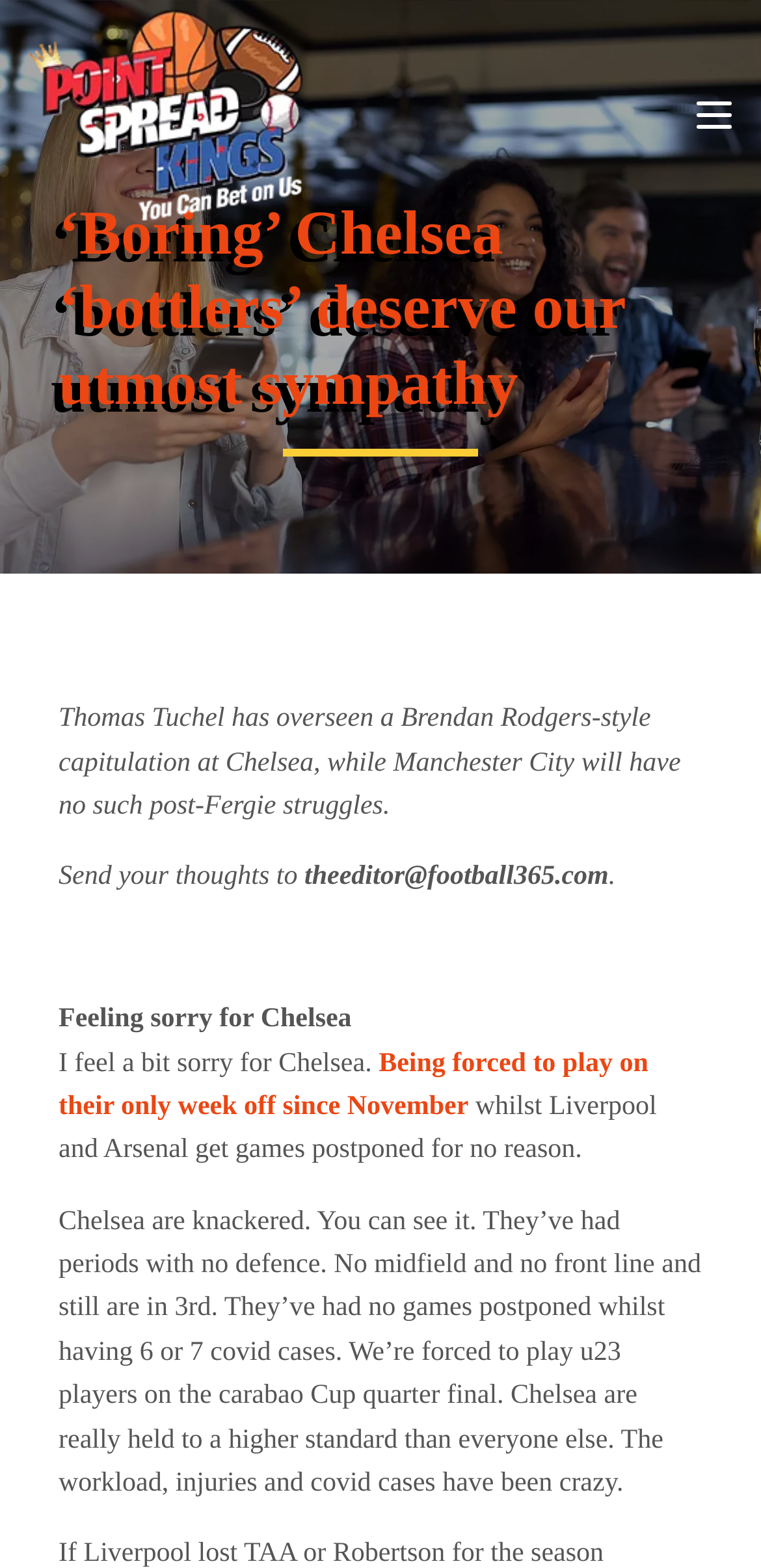Describe all the visual and textual components of the webpage comprehensively.

The webpage appears to be an article discussing Chelsea Football Club, with a focus on their recent struggles and the sympathy they deserve. At the top-left corner, there is a logo image with a link. Below the logo, there is a heading that reads "‘Boring’ Chelsea ‘bottlers’ deserve our utmost sympathy". 

Underneath the heading, there is a brief summary of the article, which mentions Thomas Tuchel, Brendan Rodgers, and Manchester City. To the right of this summary, there is a call to action, asking readers to send their thoughts to an email address. 

The main content of the article begins below, with a series of paragraphs discussing the difficulties faced by Chelsea, including their exhausting schedule, injuries, and COVID-19 cases. The text expresses sympathy for the team, highlighting the unfair treatment they receive compared to other teams like Liverpool and Arsenal. There is also a link within the text, referencing the Carabao Cup quarterfinal. Overall, the webpage presents a sympathetic view of Chelsea's current situation.